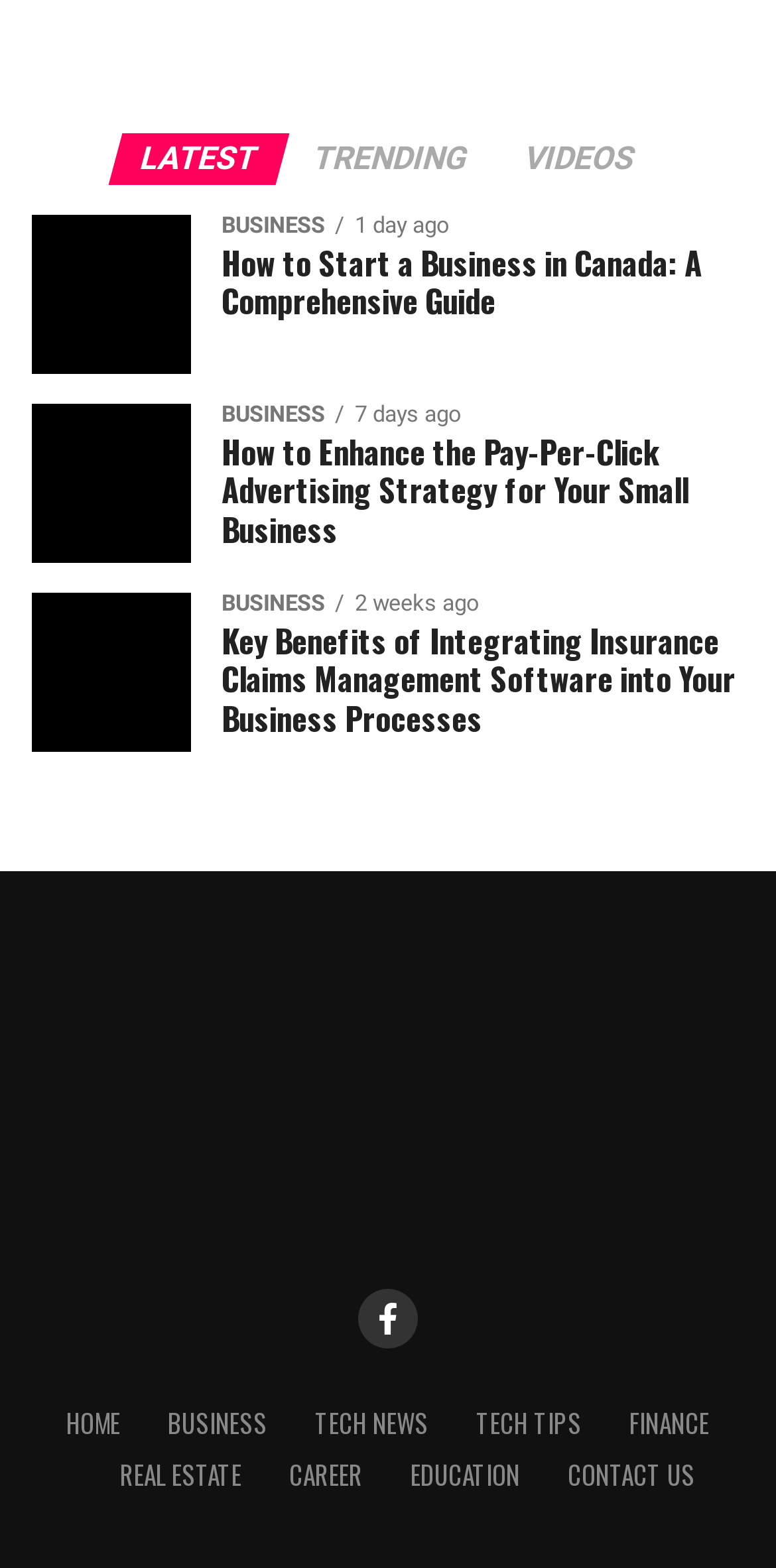How many main categories are available on the top navigation bar?
Using the information presented in the image, please offer a detailed response to the question.

The top navigation bar has six main categories, namely 'HOME', 'BUSINESS', 'TECH NEWS', 'TECH TIPS', 'FINANCE', and 'REAL ESTATE', which are represented as links with distinct bounding boxes.